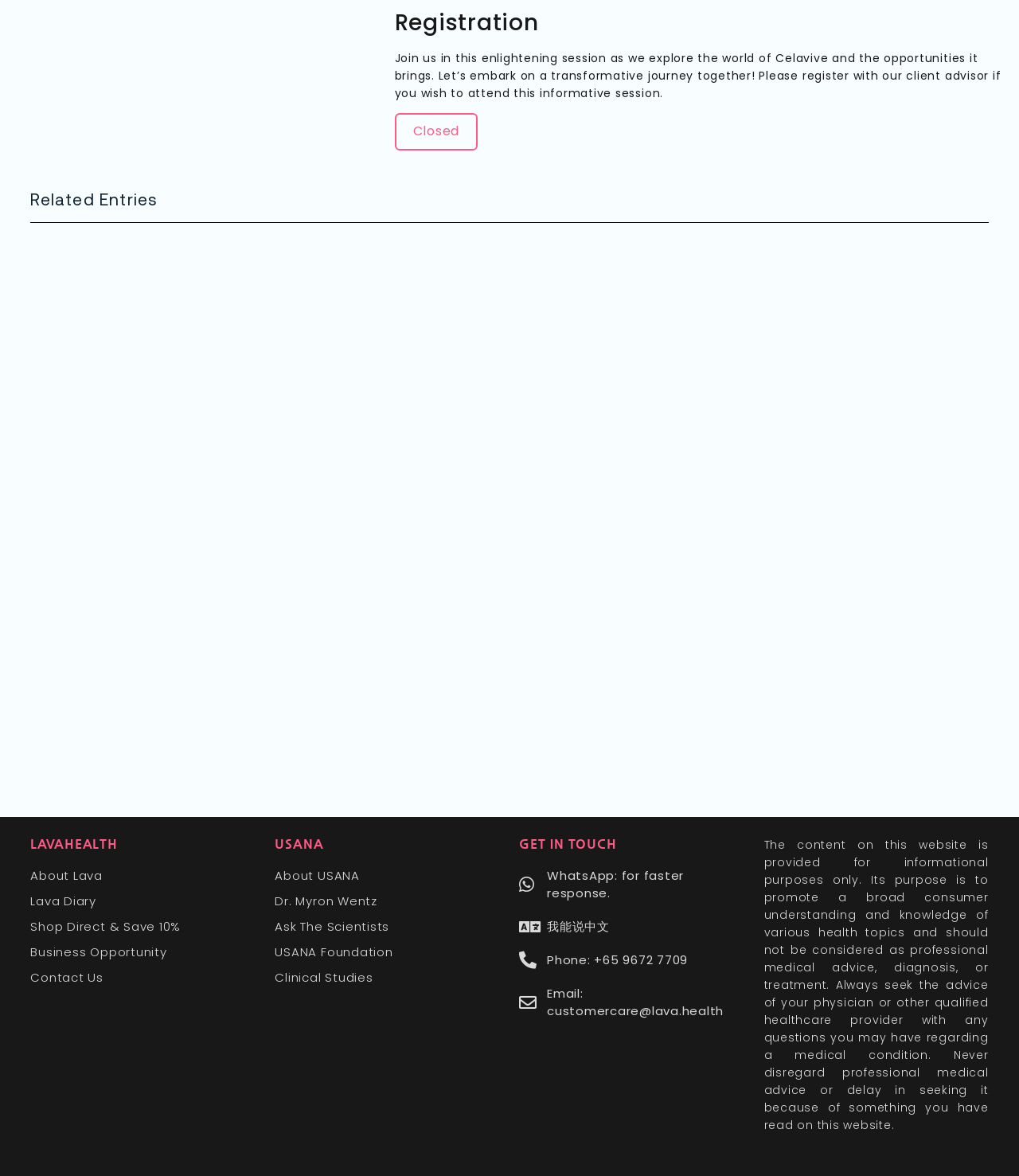What is the date of the event?
Using the image, provide a detailed and thorough answer to the question.

The date of the event can be found in the StaticText element with the text 'Date: 31-August-2023 Time: 7pm - 8pm Speaker: Belinda Lim Venue: USANA Singapore Office...'. This text provides the details of the event, including the date, time, speaker, and venue.